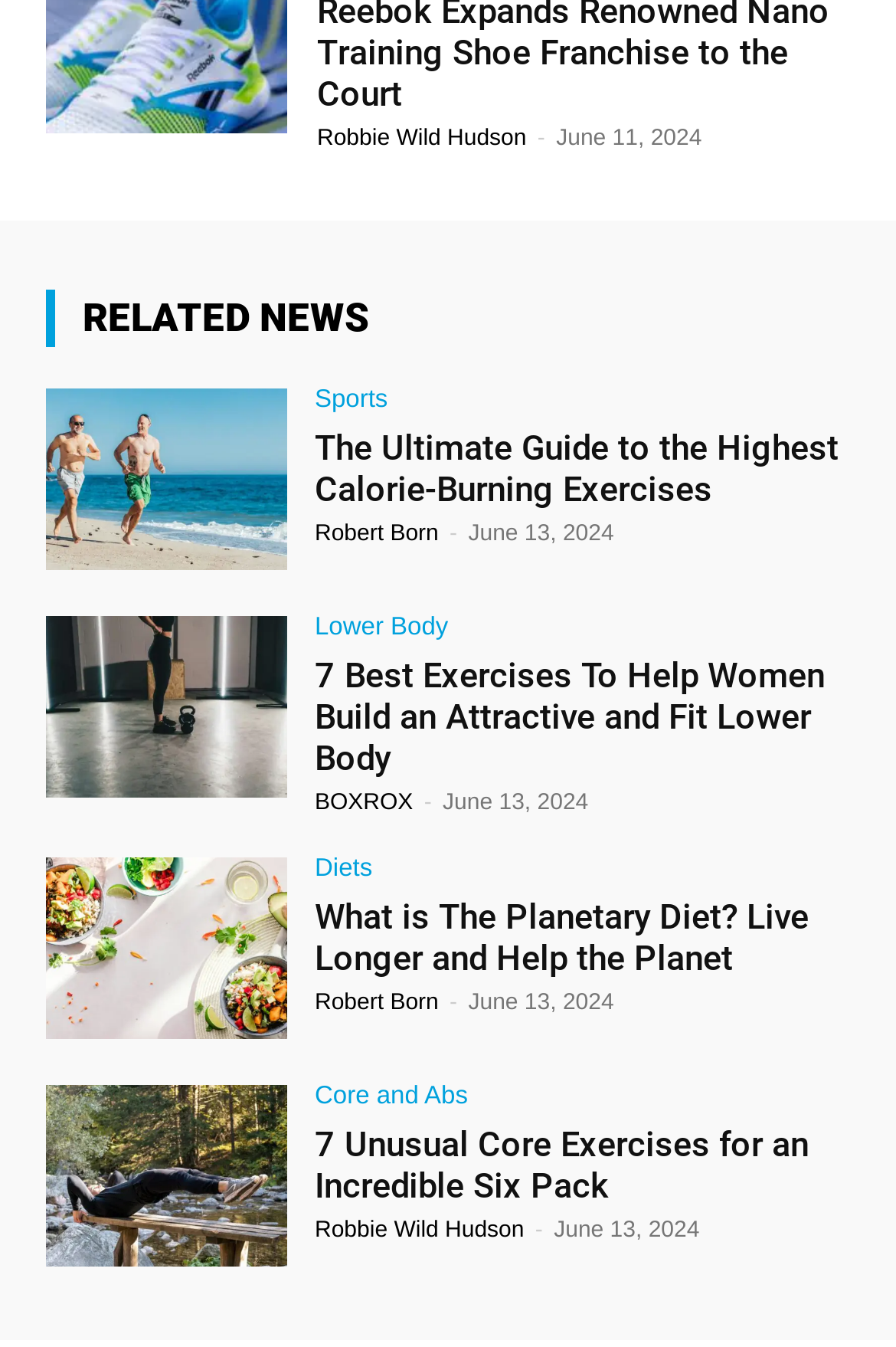Please determine the bounding box coordinates of the element's region to click for the following instruction: "Read '7 Best Exercises To Help Women Build an Attractive and Fit Lower Body'".

[0.051, 0.458, 0.321, 0.592]